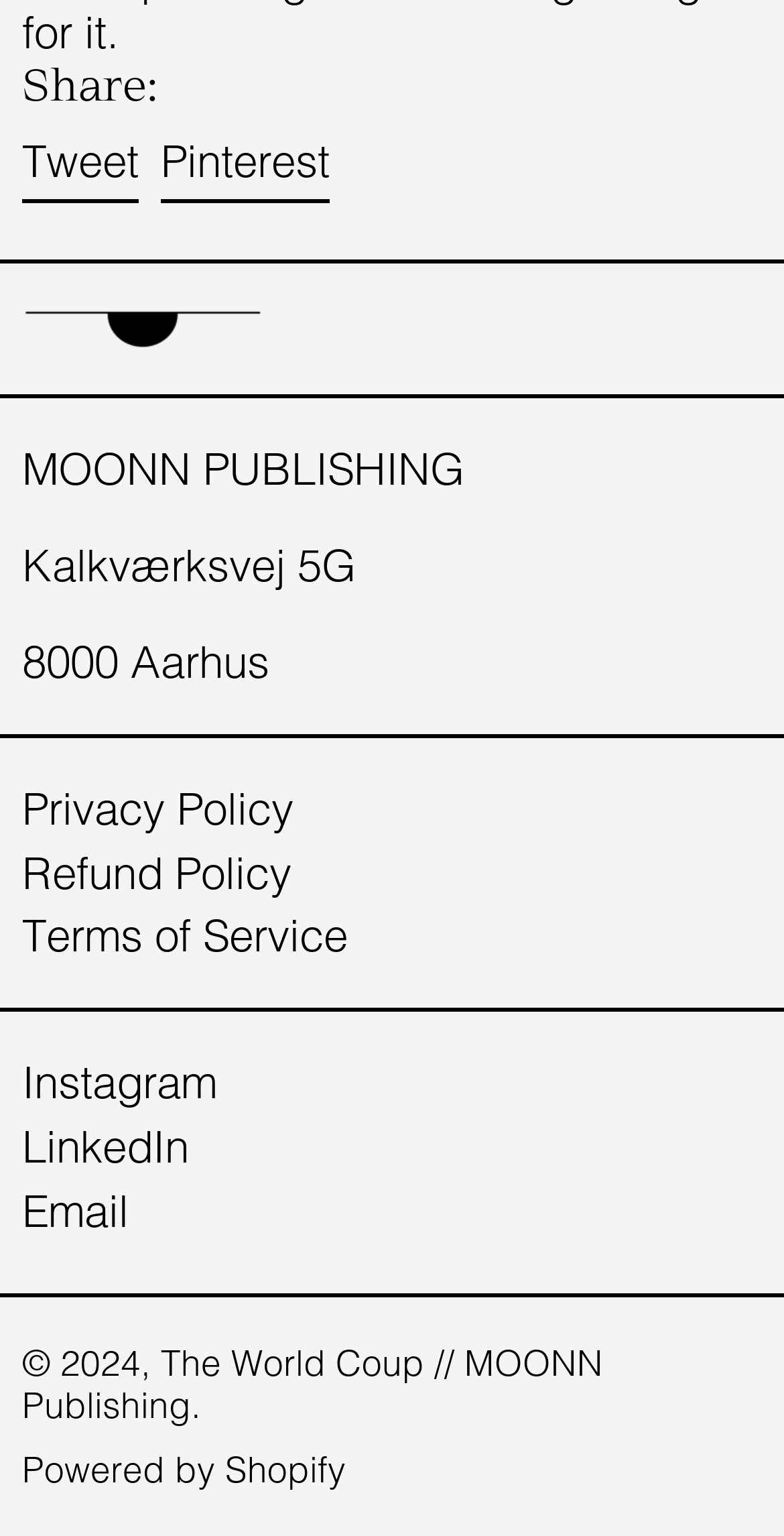Find the bounding box coordinates for the area that should be clicked to accomplish the instruction: "Visit MOONN Publishing website".

[0.028, 0.2, 0.336, 0.227]